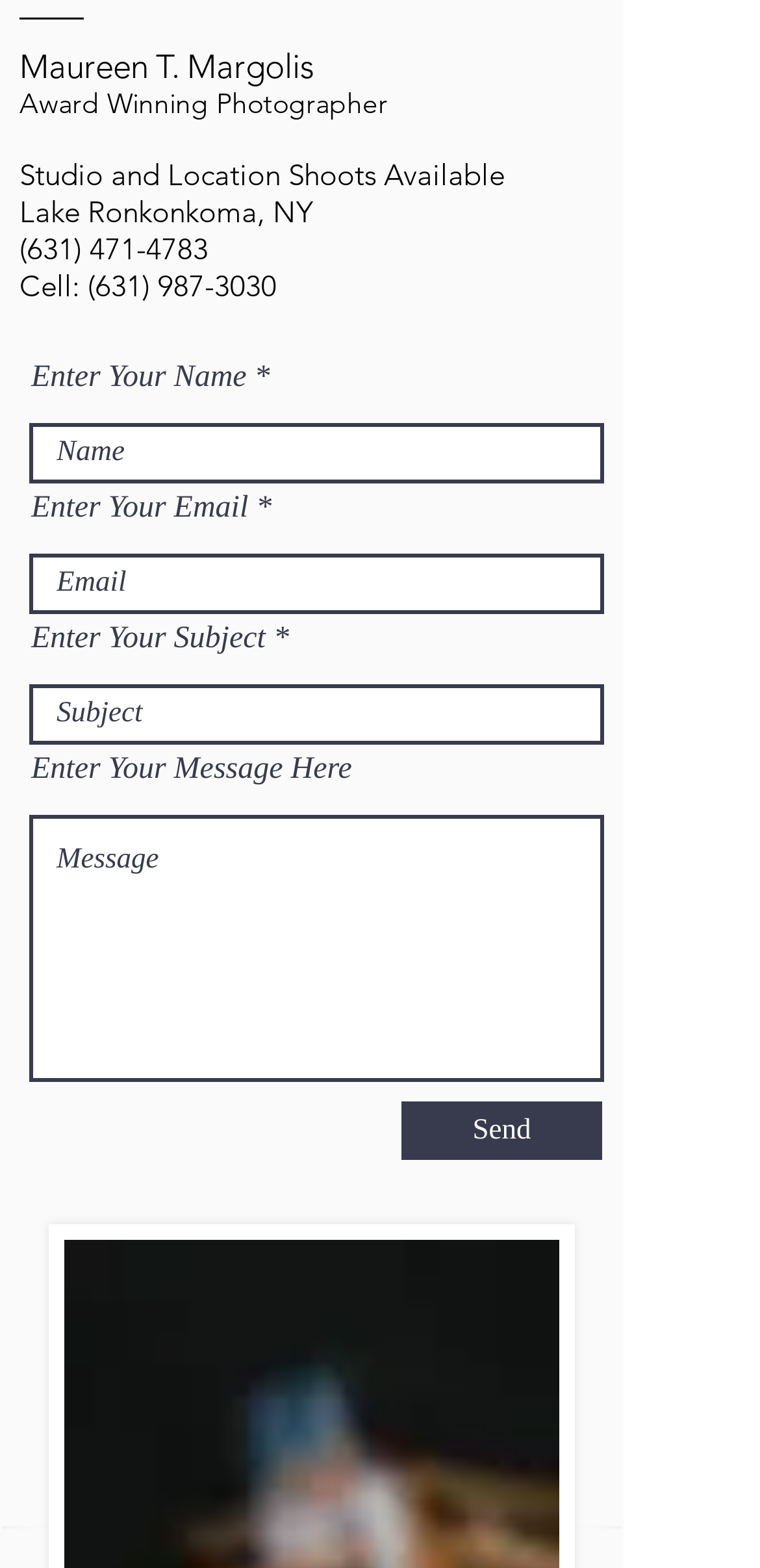What is the phone number for the studio?
Look at the image and provide a short answer using one word or a phrase.

(631) 471-4783